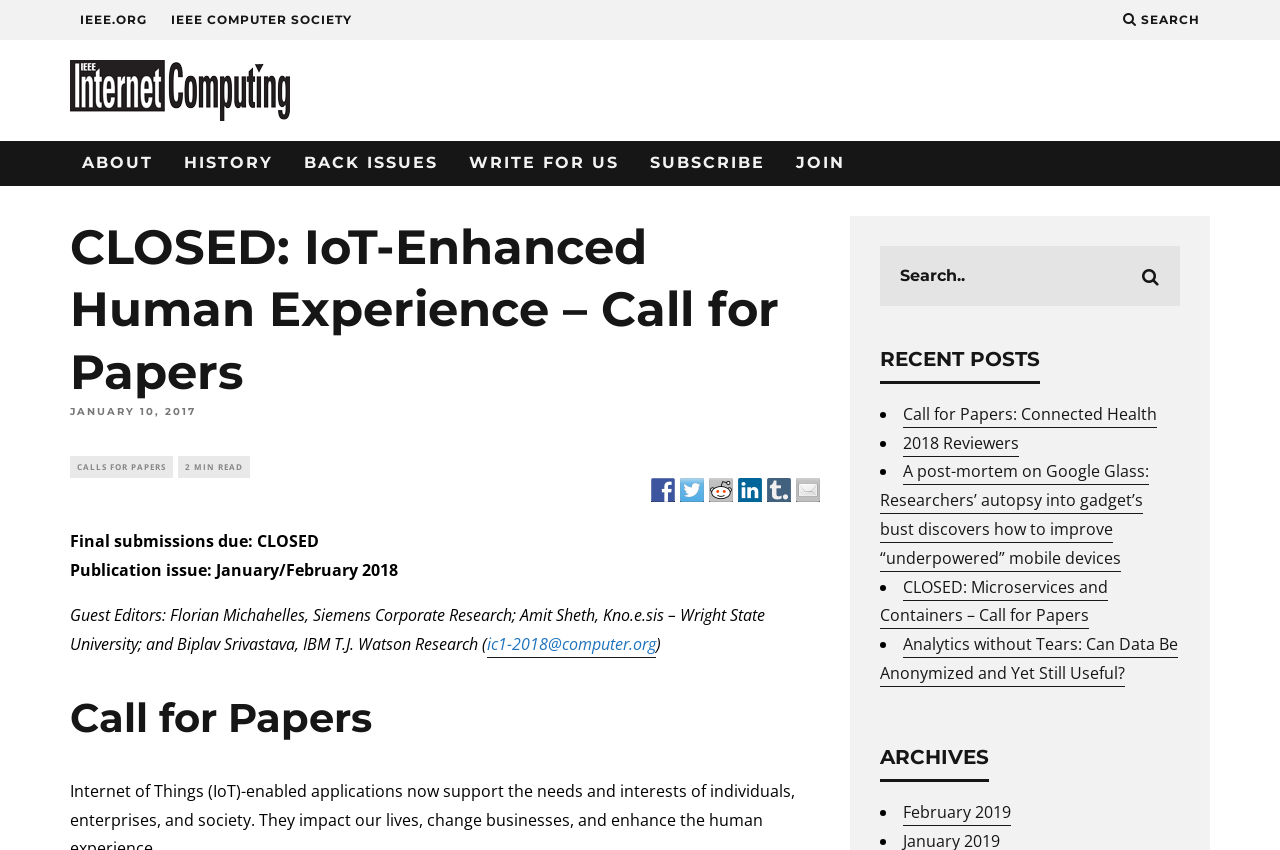How many recent posts are listed?
Please respond to the question with a detailed and thorough explanation.

I counted the recent posts by looking at the list of links under the heading 'RECENT POSTS'. There are 4 recent posts listed.